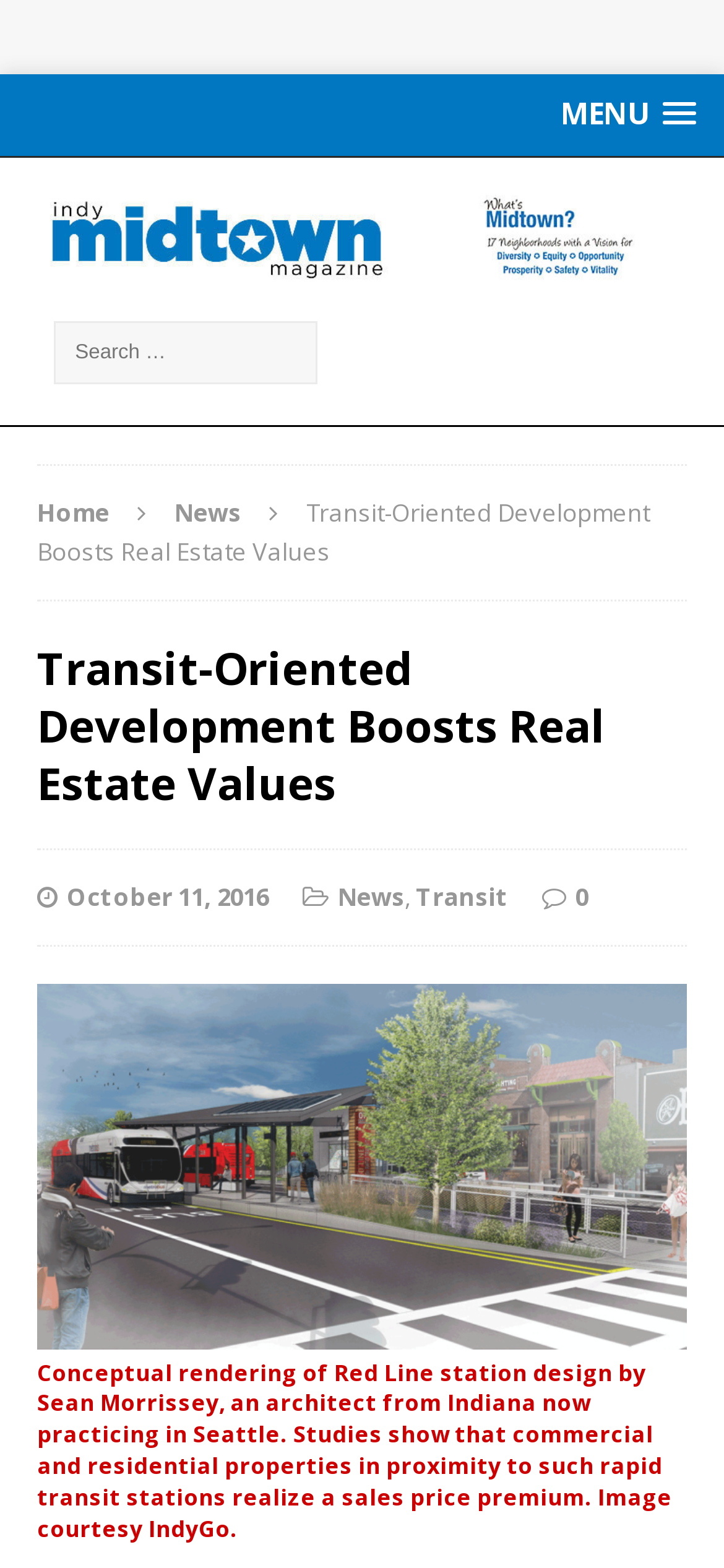Please locate the bounding box coordinates for the element that should be clicked to achieve the following instruction: "Read the article published on October 11, 2016". Ensure the coordinates are given as four float numbers between 0 and 1, i.e., [left, top, right, bottom].

[0.092, 0.561, 0.372, 0.583]